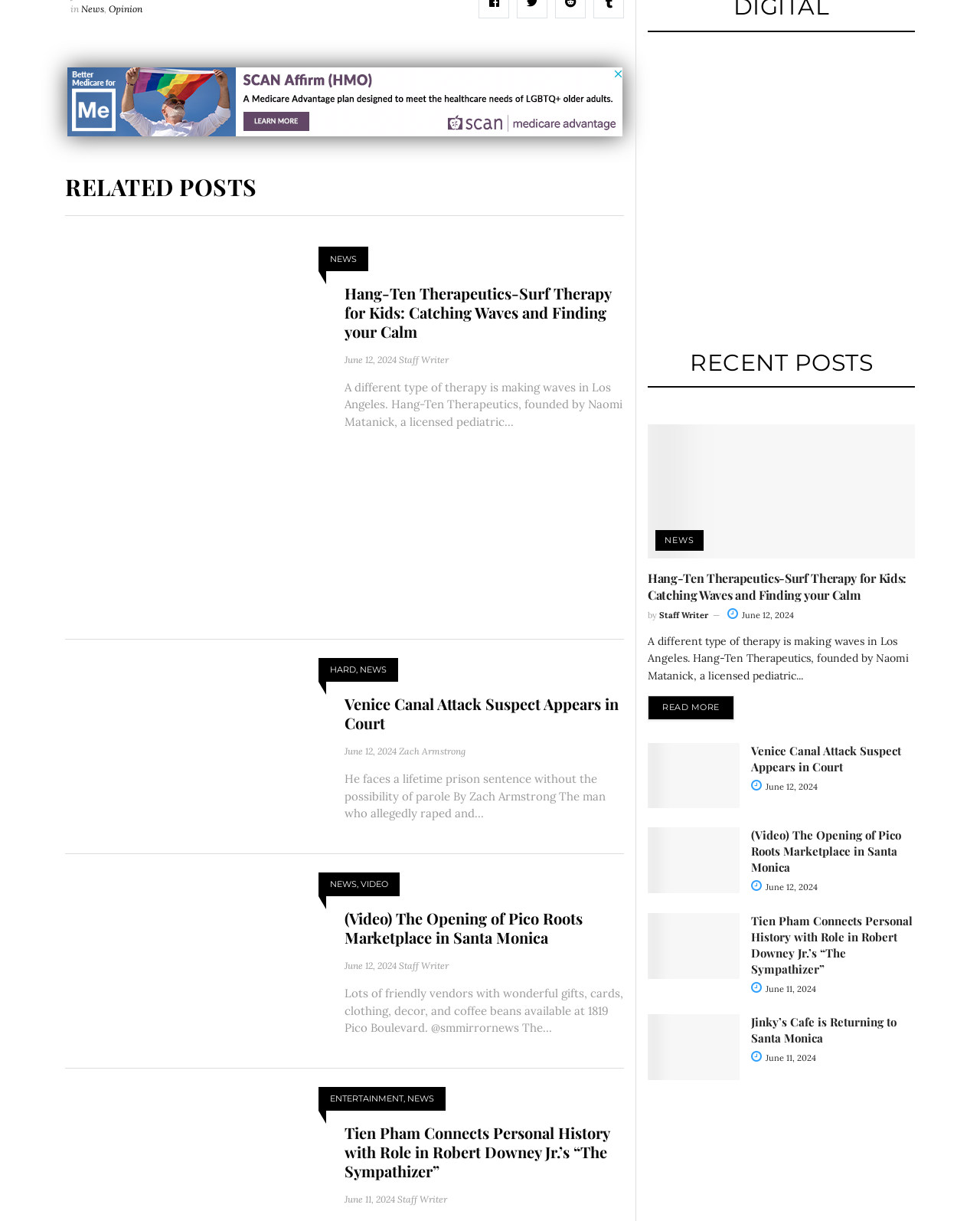Identify the bounding box coordinates necessary to click and complete the given instruction: "Click the 'Publish Now' button".

None